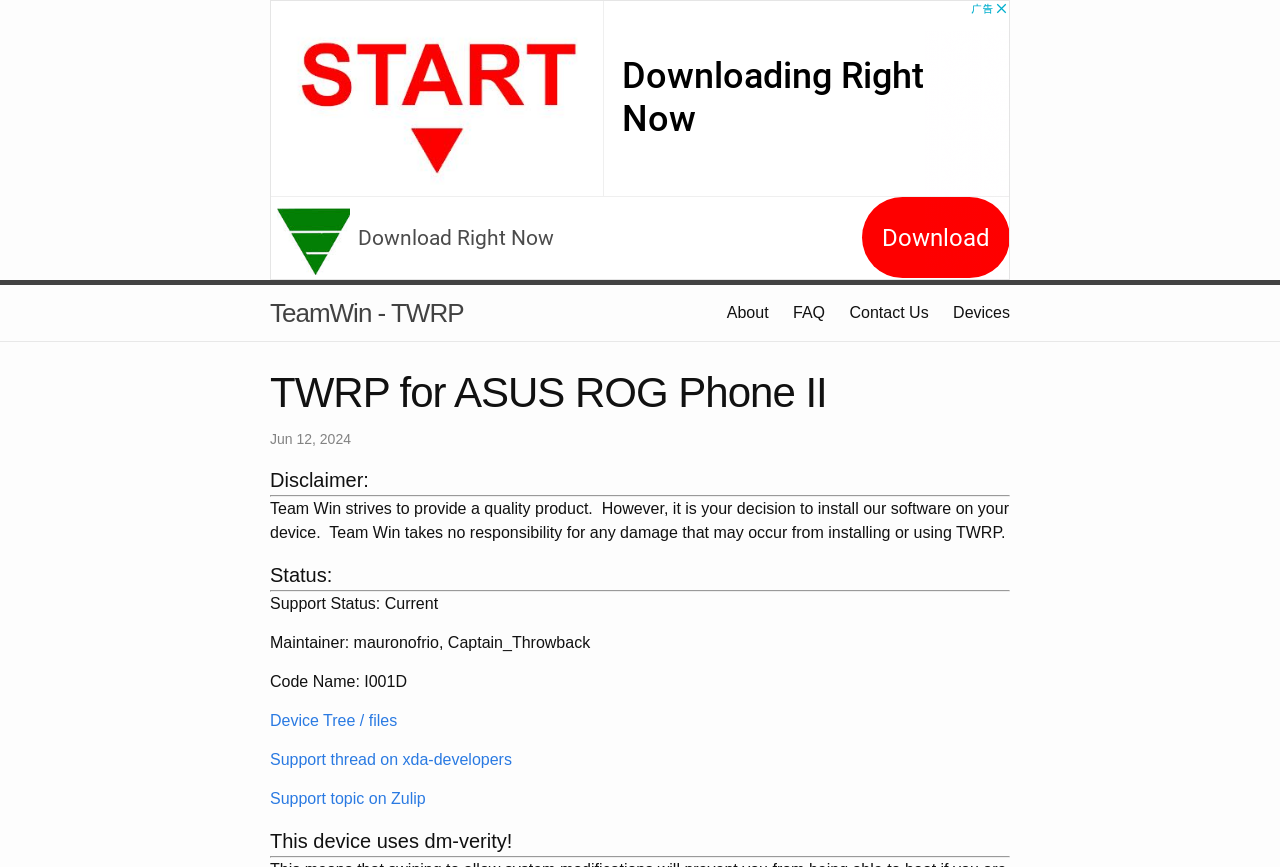Find the bounding box coordinates for the HTML element specified by: "Contact Us".

[0.664, 0.351, 0.726, 0.37]